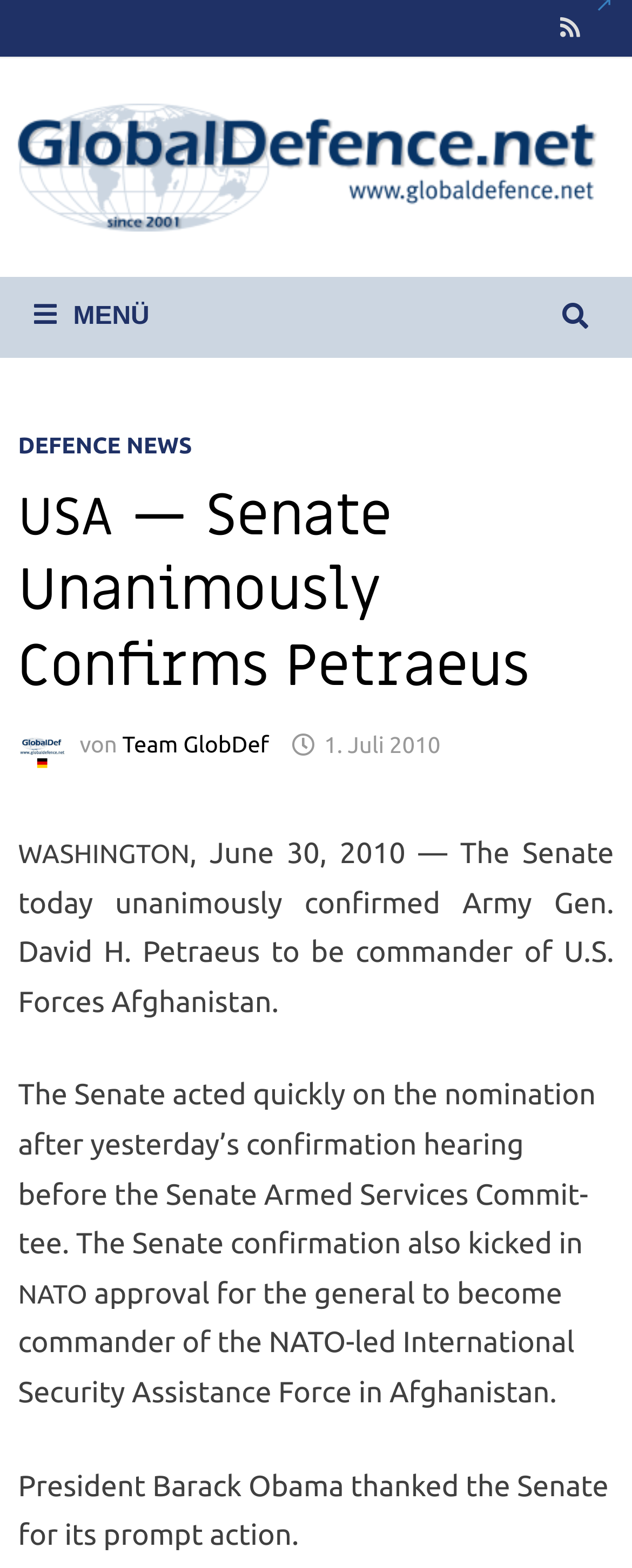What is the name of the website?
Using the image as a reference, answer the question in detail.

I found this answer by looking at the top of the webpage, where the website's logo and name 'GlobalDefence.net -Streitkräfte der Welt' are displayed.